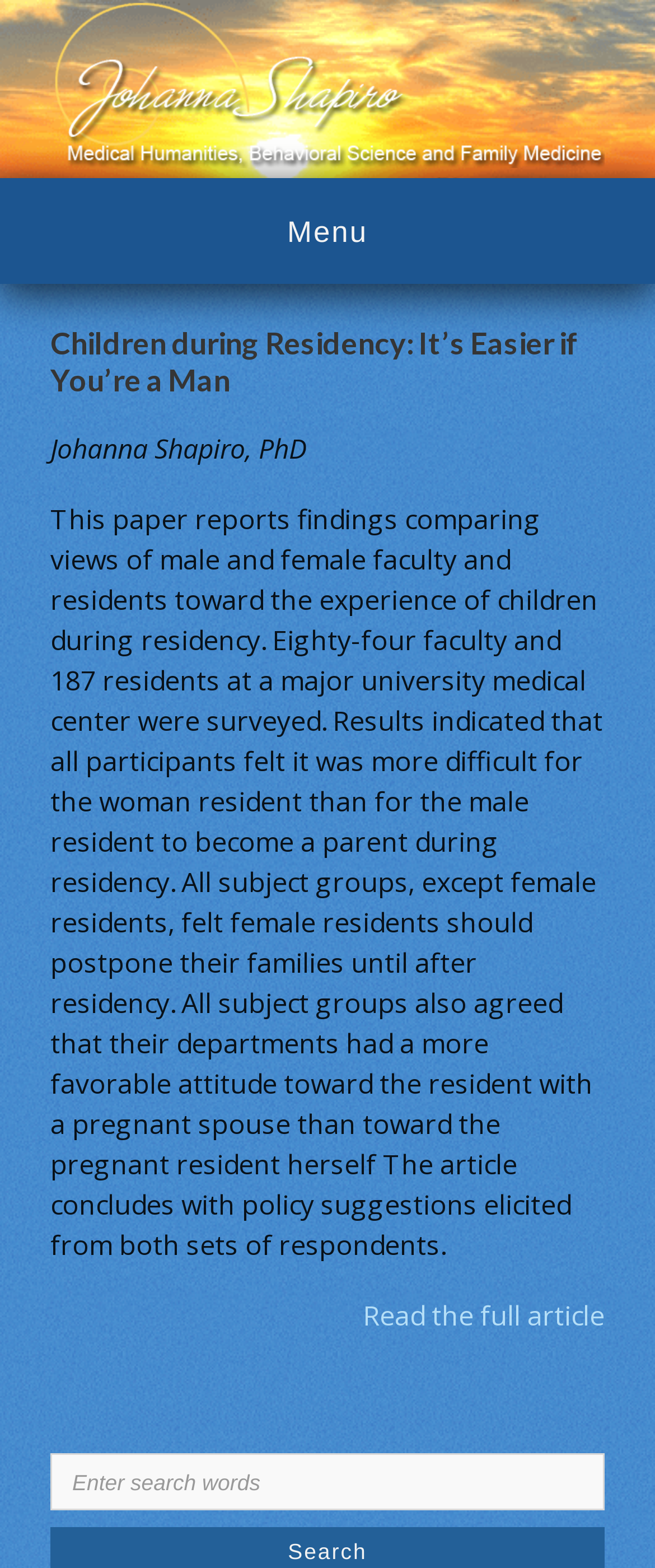Find the UI element described as: "Menu" and predict its bounding box coordinates. Ensure the coordinates are four float numbers between 0 and 1, [left, top, right, bottom].

[0.0, 0.114, 1.0, 0.181]